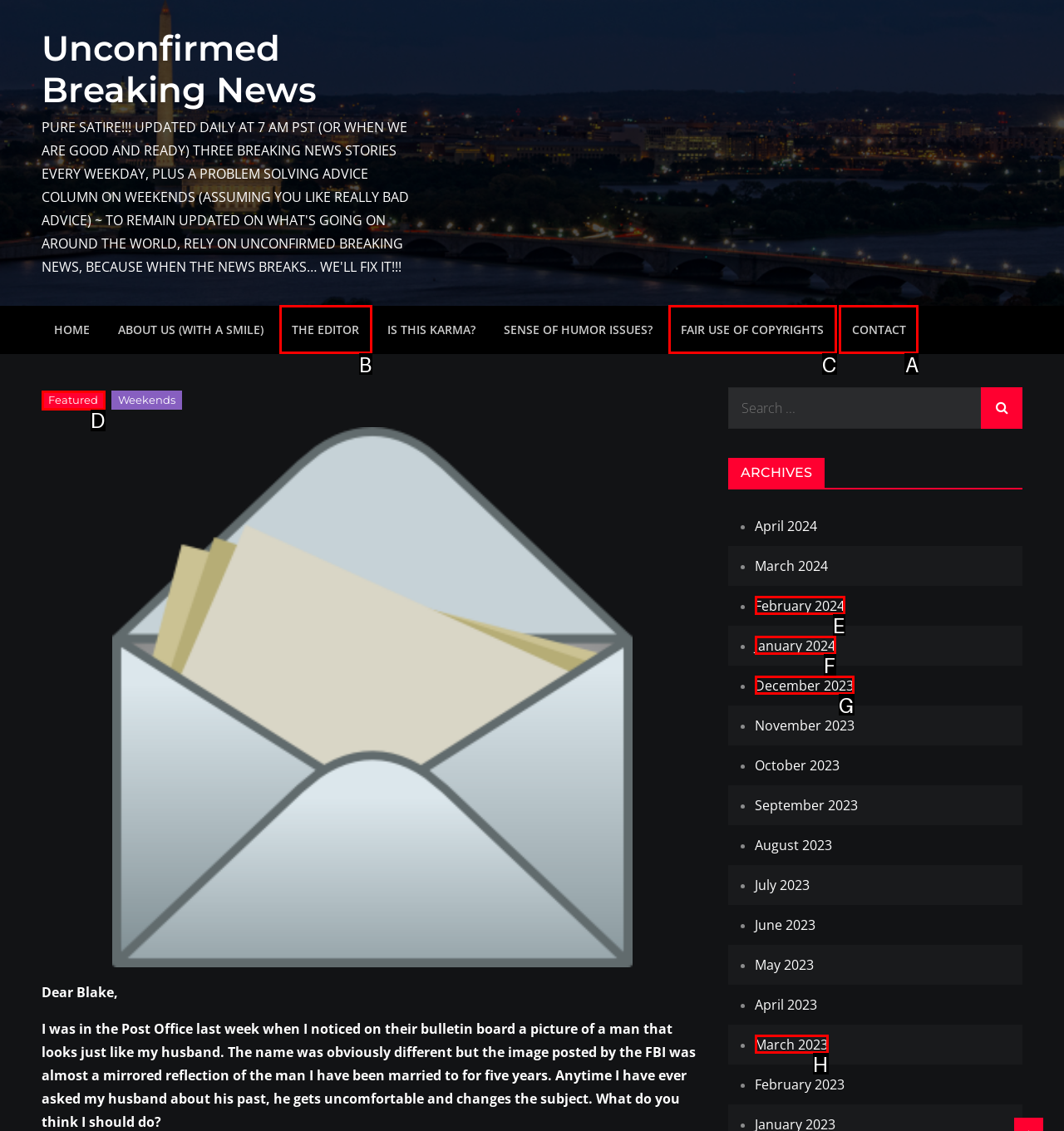Identify which HTML element should be clicked to fulfill this instruction: Click on the 'CONTACT' link Reply with the correct option's letter.

A